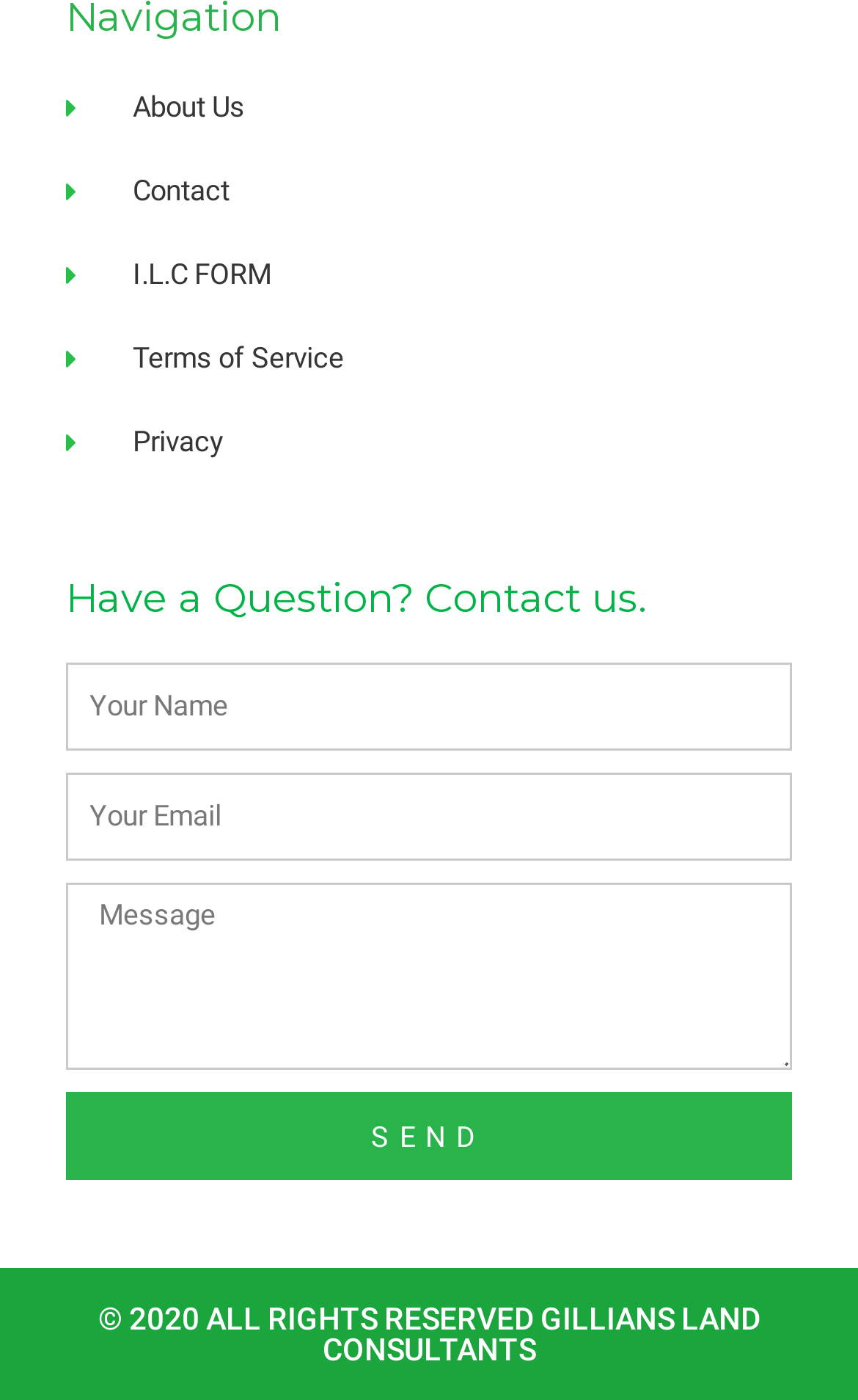How many textboxes are there?
Using the image, provide a concise answer in one word or a short phrase.

3